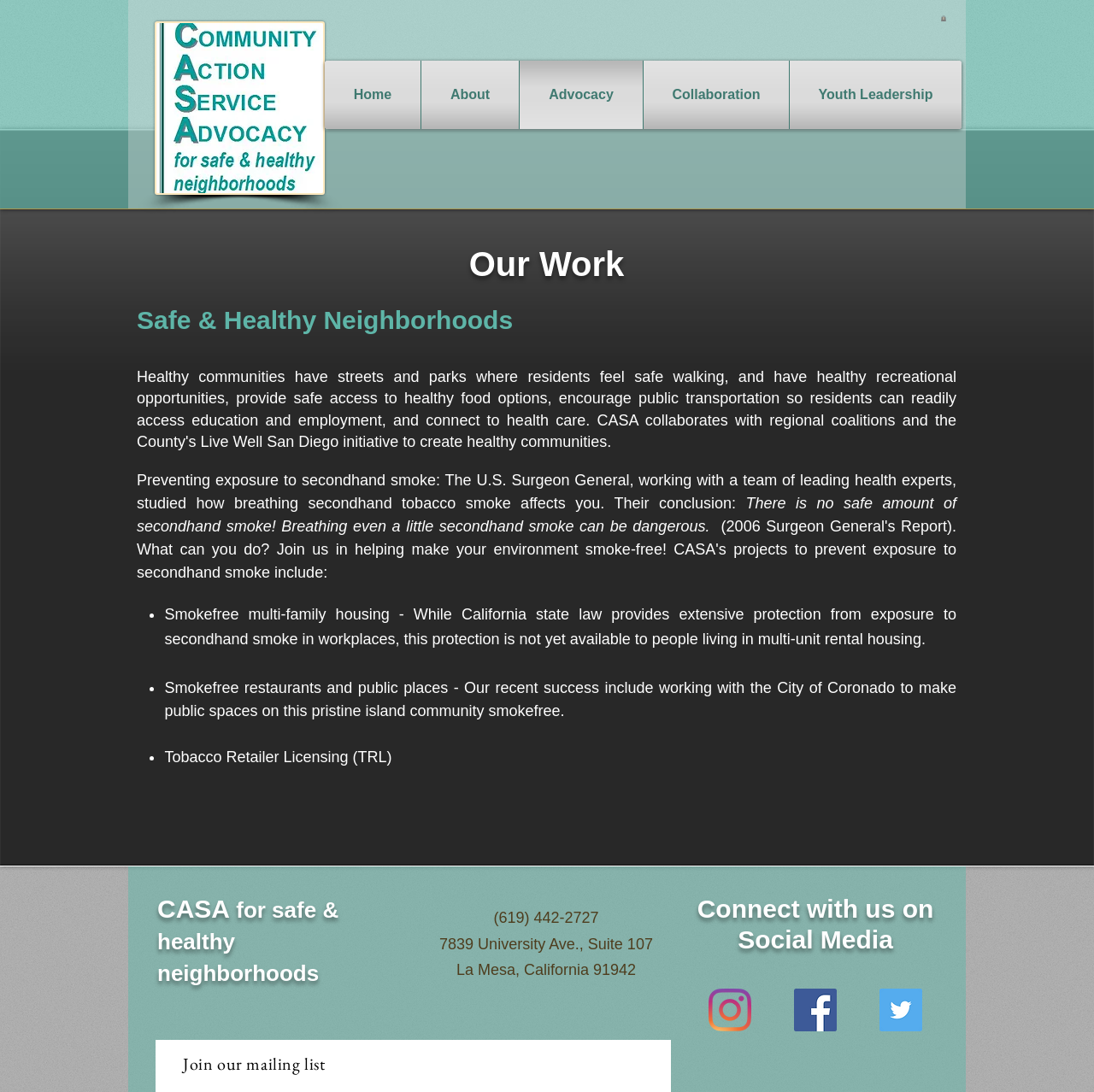Given the description "Home", determine the bounding box of the corresponding UI element.

[0.301, 0.056, 0.38, 0.118]